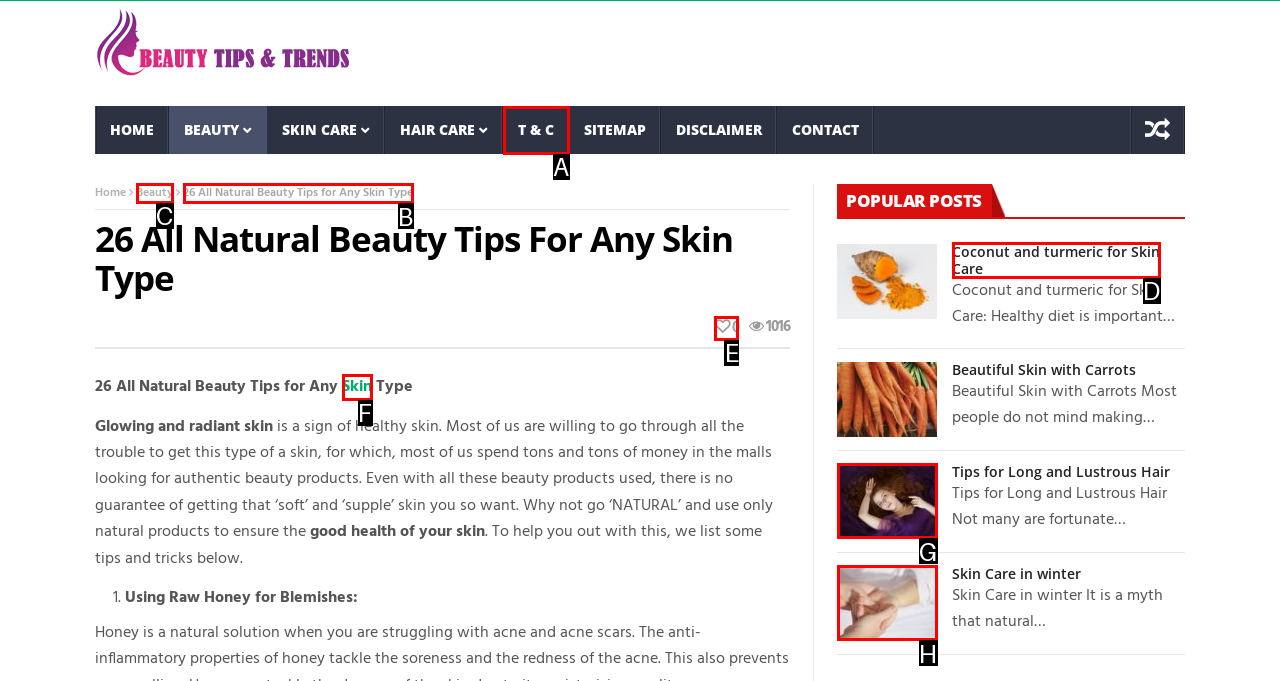Identify the letter of the UI element I need to click to carry out the following instruction: Read the article '26 All Natural Beauty Tips for Any Skin Type'

B